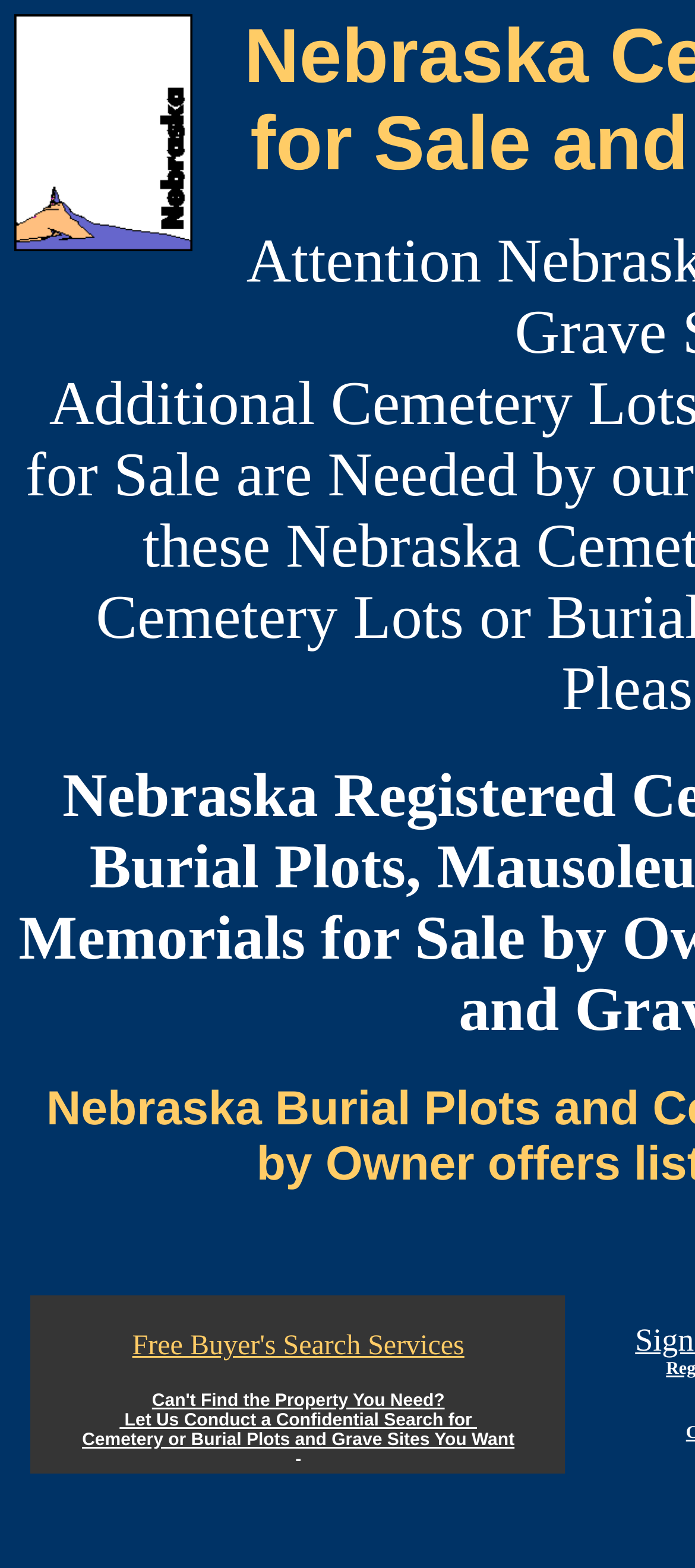What is the main image on the webpage about?
Use the image to answer the question with a single word or phrase.

Nebraska cemetery lots